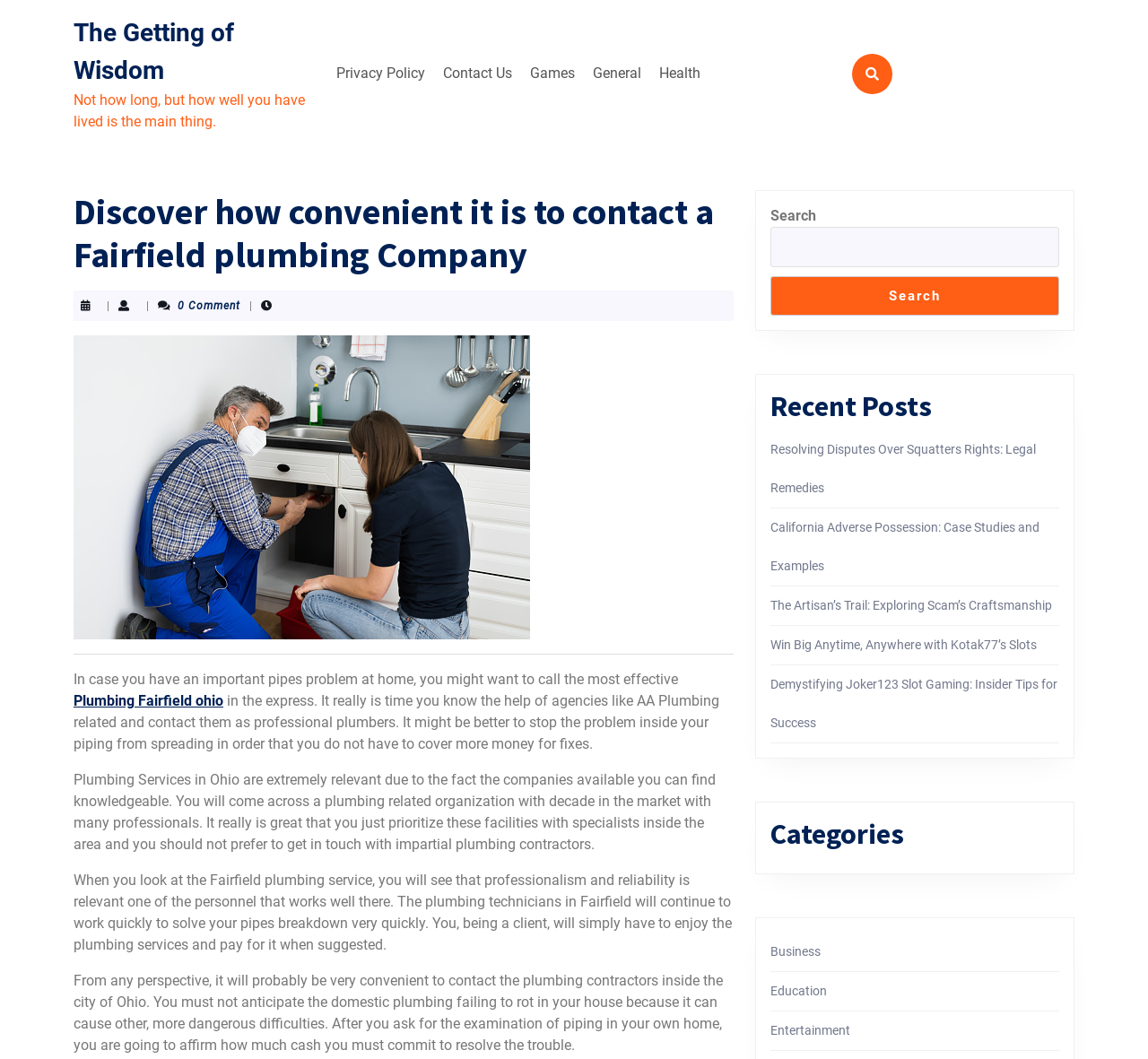Respond to the following query with just one word or a short phrase: 
What is the purpose of the search box?

To search the website